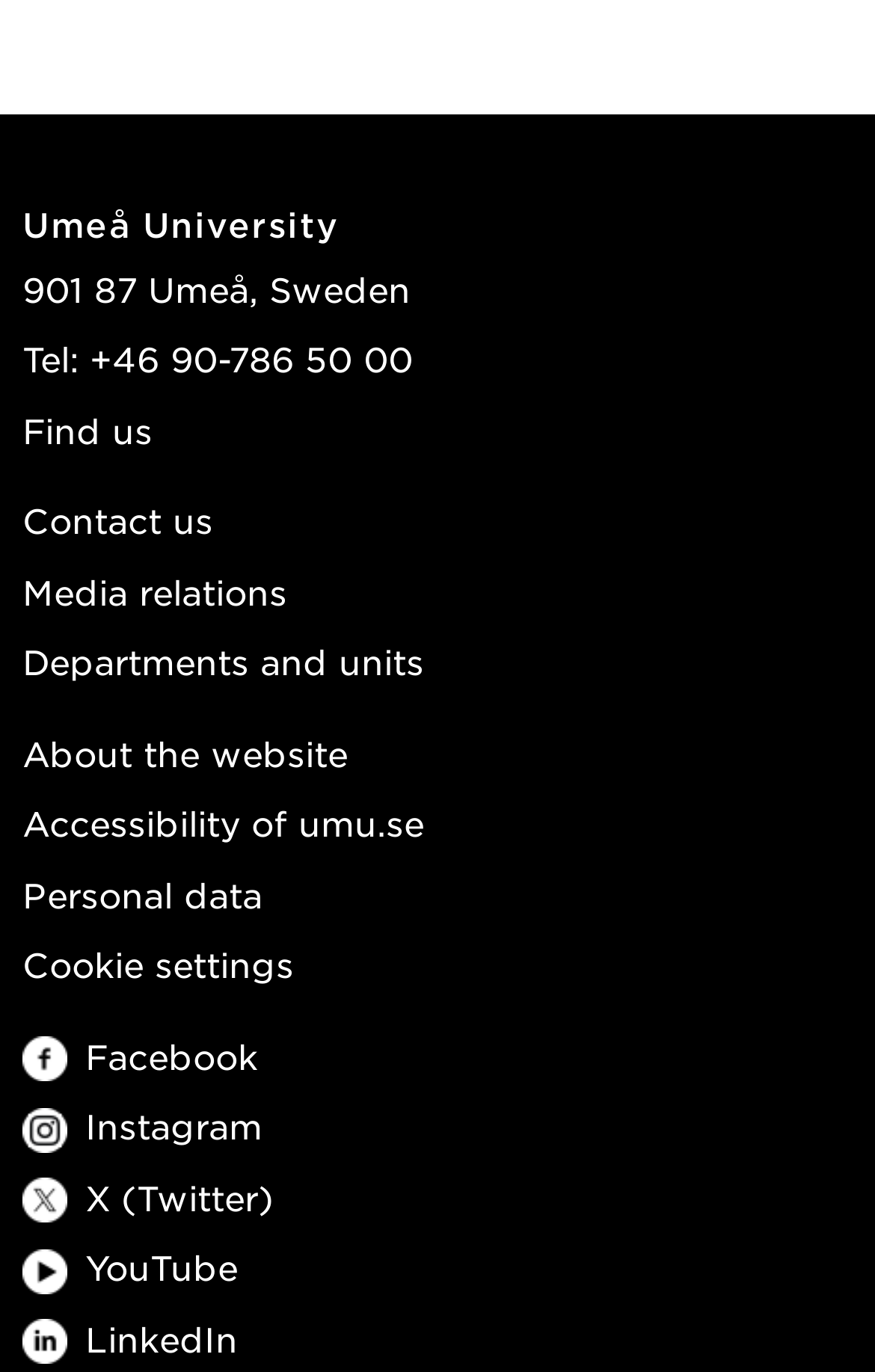Please provide a comprehensive answer to the question below using the information from the image: How many social media links are there?

The social media links can be found at the bottom of the webpage, starting from the link 'Facebook' and ending at the link 'LinkedIn'. There are five social media links in total, including Facebook, Instagram, Twitter, YouTube, and LinkedIn.